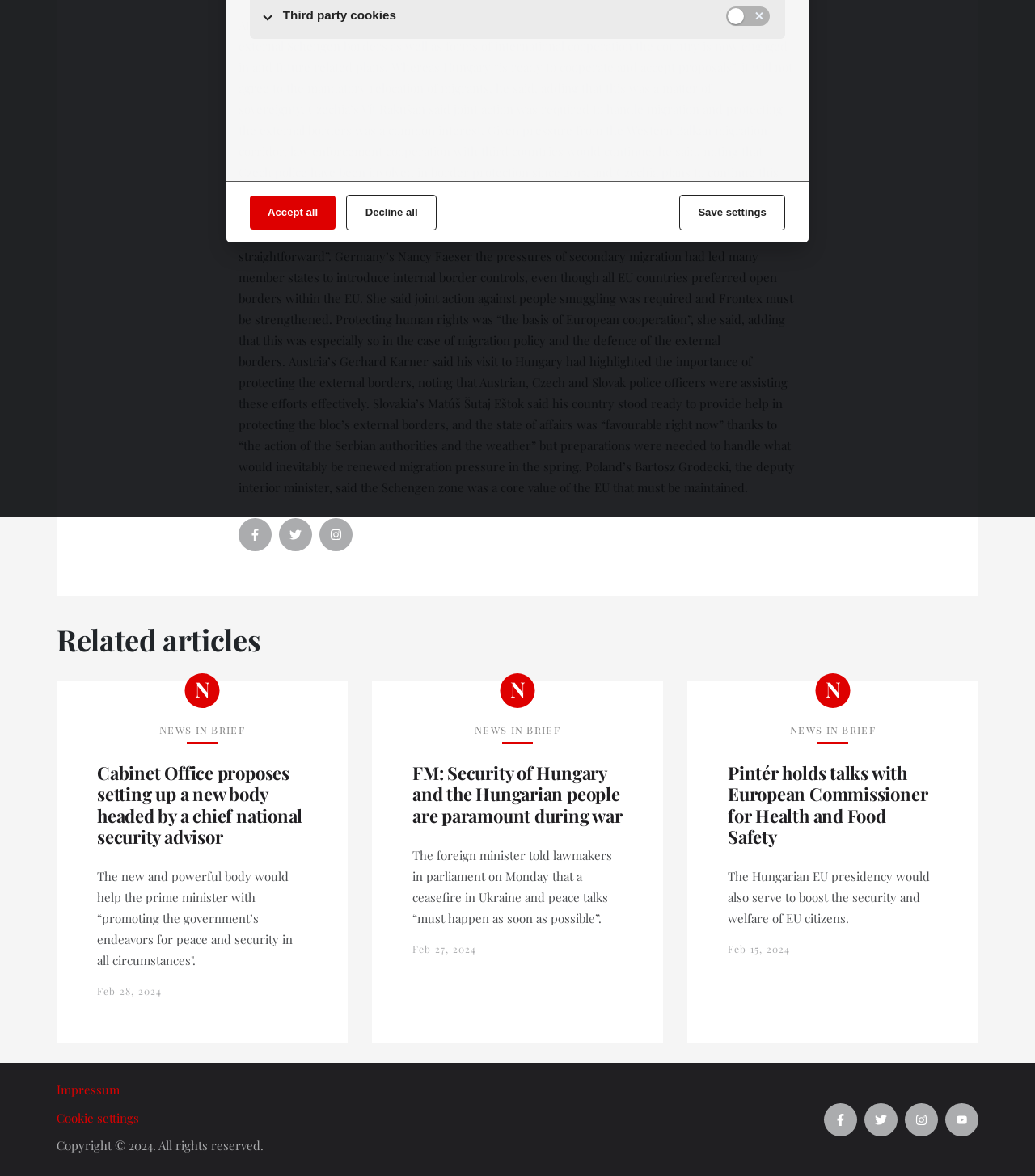Find and provide the bounding box coordinates for the UI element described here: "title="Instagram icon"". The coordinates should be given as four float numbers between 0 and 1: [left, top, right, bottom].

[0.874, 0.938, 0.906, 0.966]